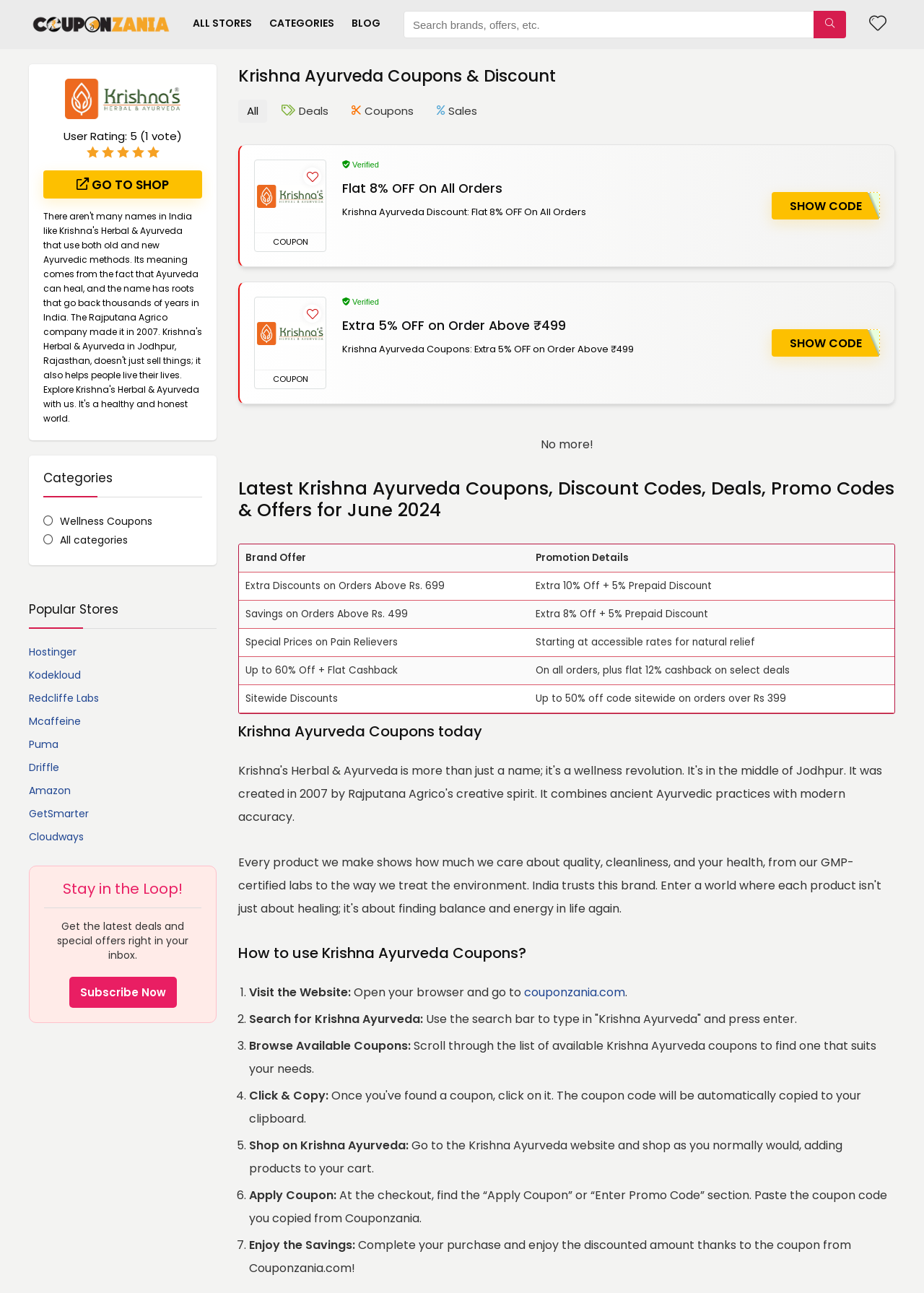What is the discount on orders above ₹499?
Please elaborate on the answer to the question with detailed information.

The discount on orders above ₹499 is extra 5% off, as indicated by the link 'Krishna Ayurveda Coupons: Extra 5% OFF on Order Above ₹499'.